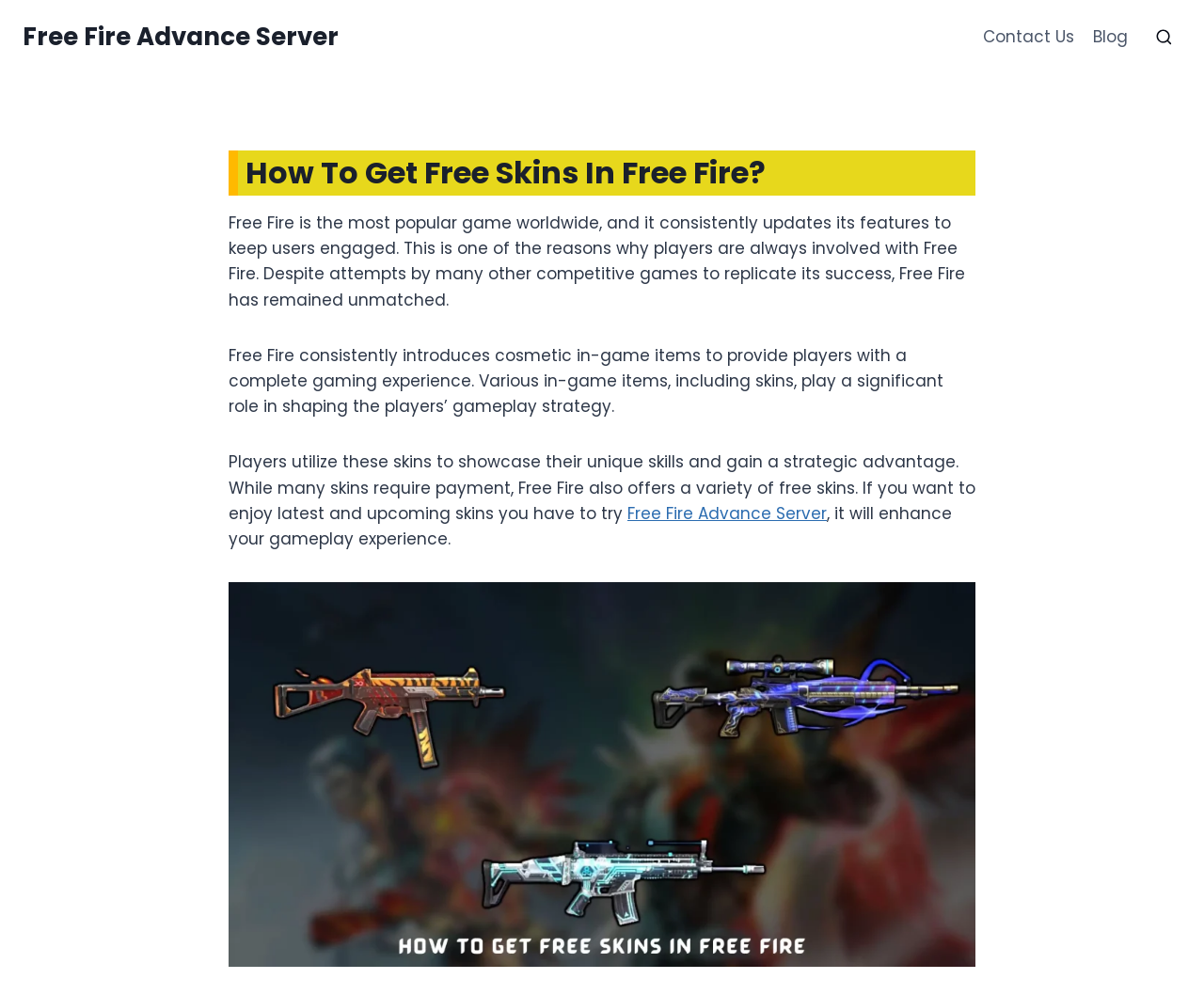Using the description: "Search", determine the UI element's bounding box coordinates. Ensure the coordinates are in the format of four float numbers between 0 and 1, i.e., [left, top, right, bottom].

[0.953, 0.02, 0.981, 0.055]